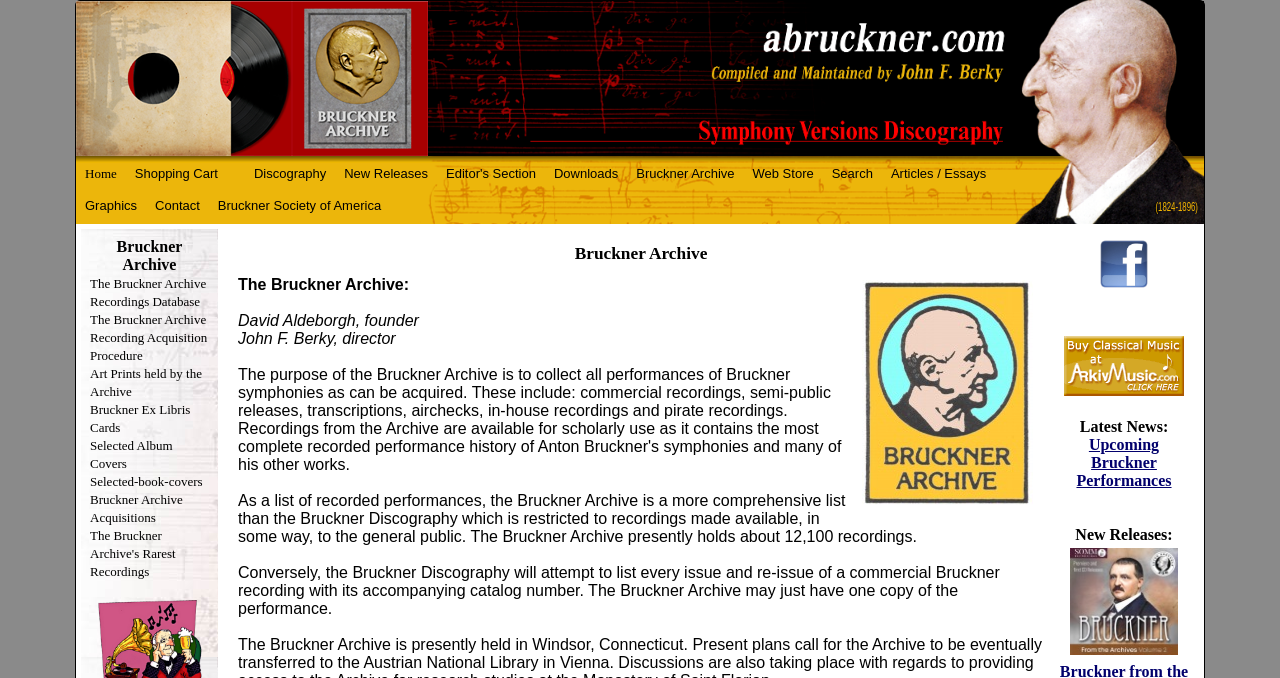Convey a detailed summary of the webpage, mentioning all key elements.

The webpage is dedicated to Anton Bruckner, a famous Austrian composer, and features a comprehensive discography and archive of his works. At the top of the page, there are two images, likely logos or banners, followed by the composer's name and birth and death years (1824-1896). 

Below the images, a navigation menu with 12 links is presented, including "Home", "Shopping Cart", "Discography", "New Releases", and others. These links are aligned horizontally and take up a significant portion of the top section of the page.

The main content of the page is divided into two sections. On the left side, there is a section dedicated to the Bruckner Archive, which includes a heading, a table with three columns, and several paragraphs of text. The text explains the purpose and scope of the Bruckner Archive, which is a comprehensive list of recorded performances of Bruckner's works. The archive currently holds around 12,100 recordings.

On the right side of the page, there are several sections, including a link to the Bruckner Society of America, a list of links to various articles and resources, and a section featuring the latest news and new releases. The new releases section includes a table with a single row, featuring a discounted album titled "Bruckner from the Archives - Volume 2". 

Additionally, there are several images scattered throughout the page, including an image of the Bruckner Archive logo, an image associated with the link "Buy Classical Music at ArkivMusic.com", and an image for the discounted album.